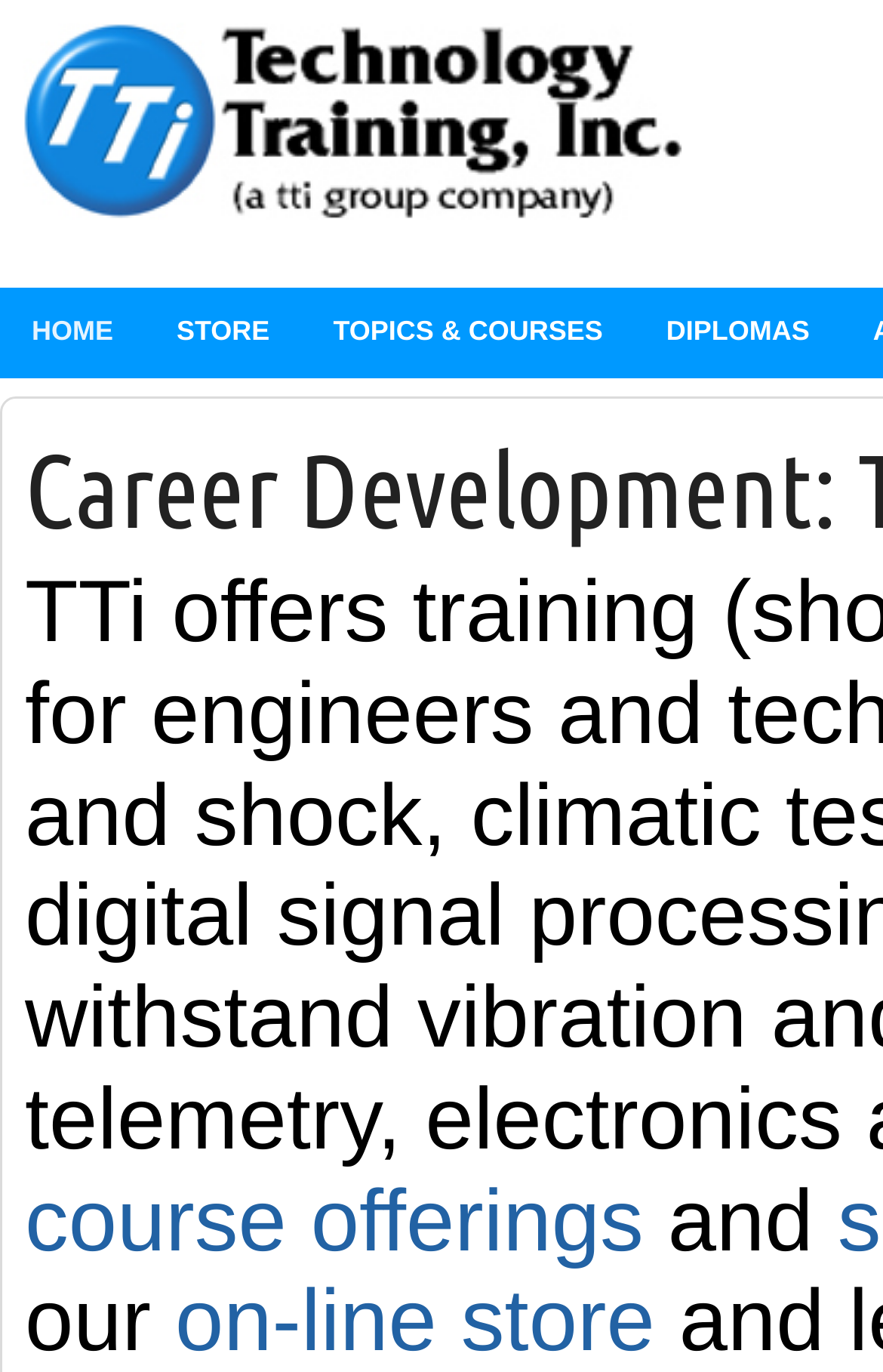Write a detailed summary of the webpage.

The webpage is titled "Home | Technology Training, Inc." and appears to be a homepage for a technology training company. At the top-left corner, there is a link labeled "Home" accompanied by an image with the same label. 

Below this, there is a navigation menu consisting of four links: "HOME", "STORE", "TOPICS & COURSES", and "DIPLOMAS", which are aligned horizontally and take up a significant portion of the top section of the page. 

Further down, there are two more links: "course offerings" and "on-line store", which are positioned below the navigation menu. The "course offerings" link is located near the top-left of the lower section, while the "on-line store" link is placed near the bottom-right corner of the page.